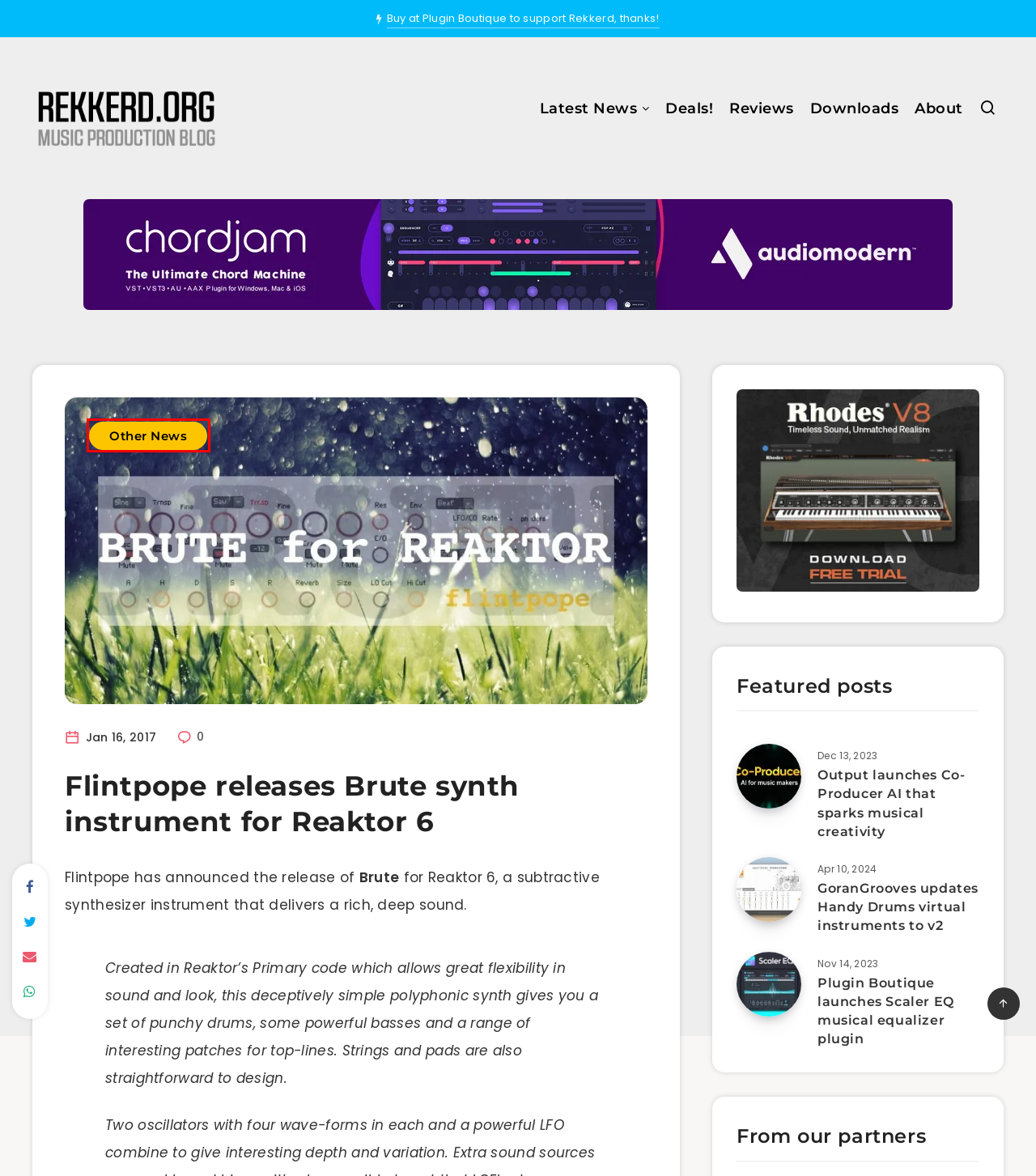You are given a screenshot of a webpage with a red rectangle bounding box around a UI element. Select the webpage description that best matches the new webpage after clicking the element in the bounding box. Here are the candidates:
A. About rekkerd.org
B. Output launches Co-Producer AI that sparks musical creativity
C. Deals and sales on VST plugins, sounds and other music software
D. Download free VST plugins, samples, loops, patches, sound banks and more
E. GoranGrooves updates Handy Drums virtual instruments to v2
F. Other News Archives
G. Rekkerd.org - Music Production News, Contests, Reviews & more
H. Plugin Boutique launches Scaler EQ musical equalizer plugin

F